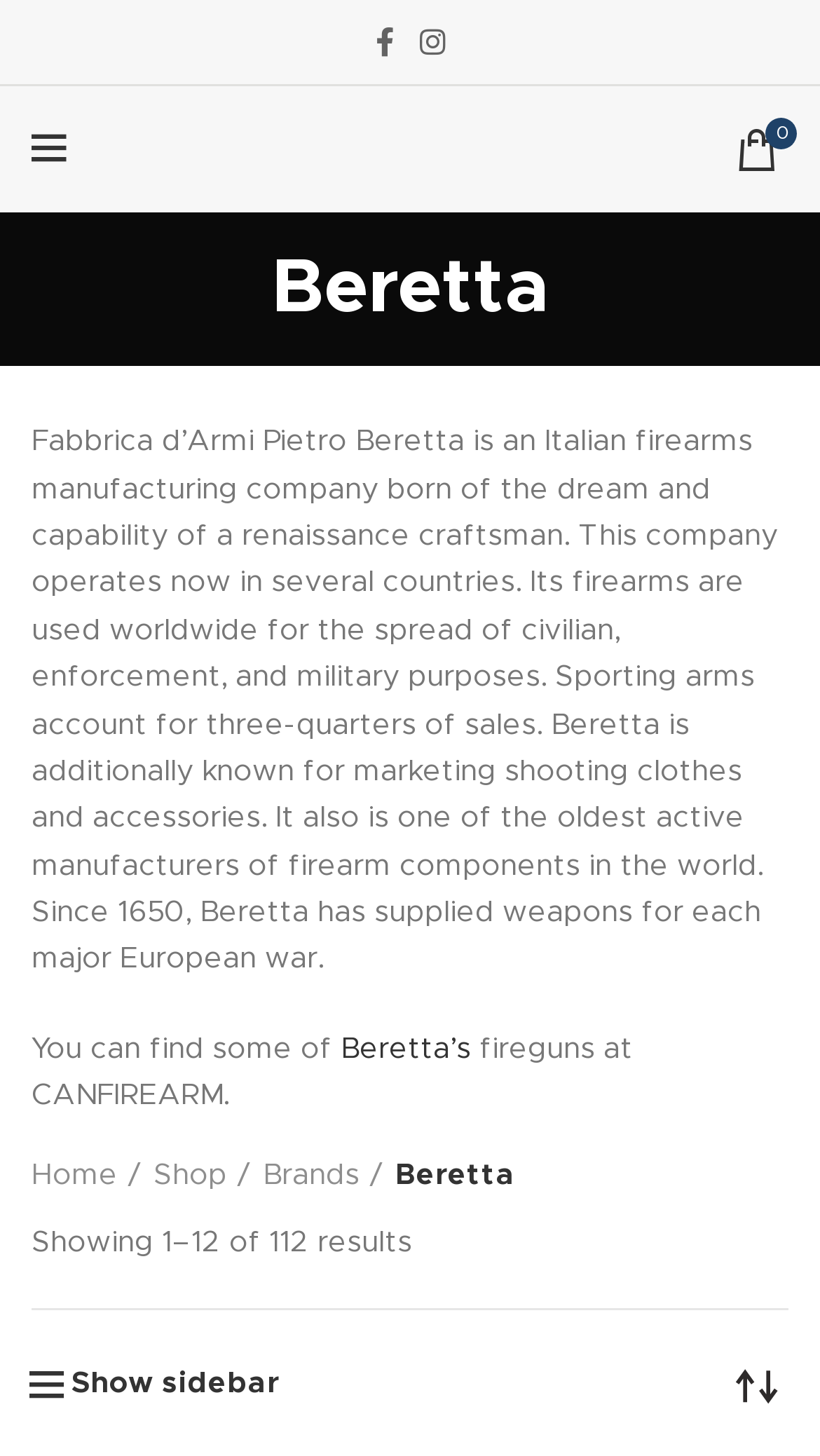Pinpoint the bounding box coordinates for the area that should be clicked to perform the following instruction: "View Beretta's fireguns".

[0.415, 0.71, 0.574, 0.731]